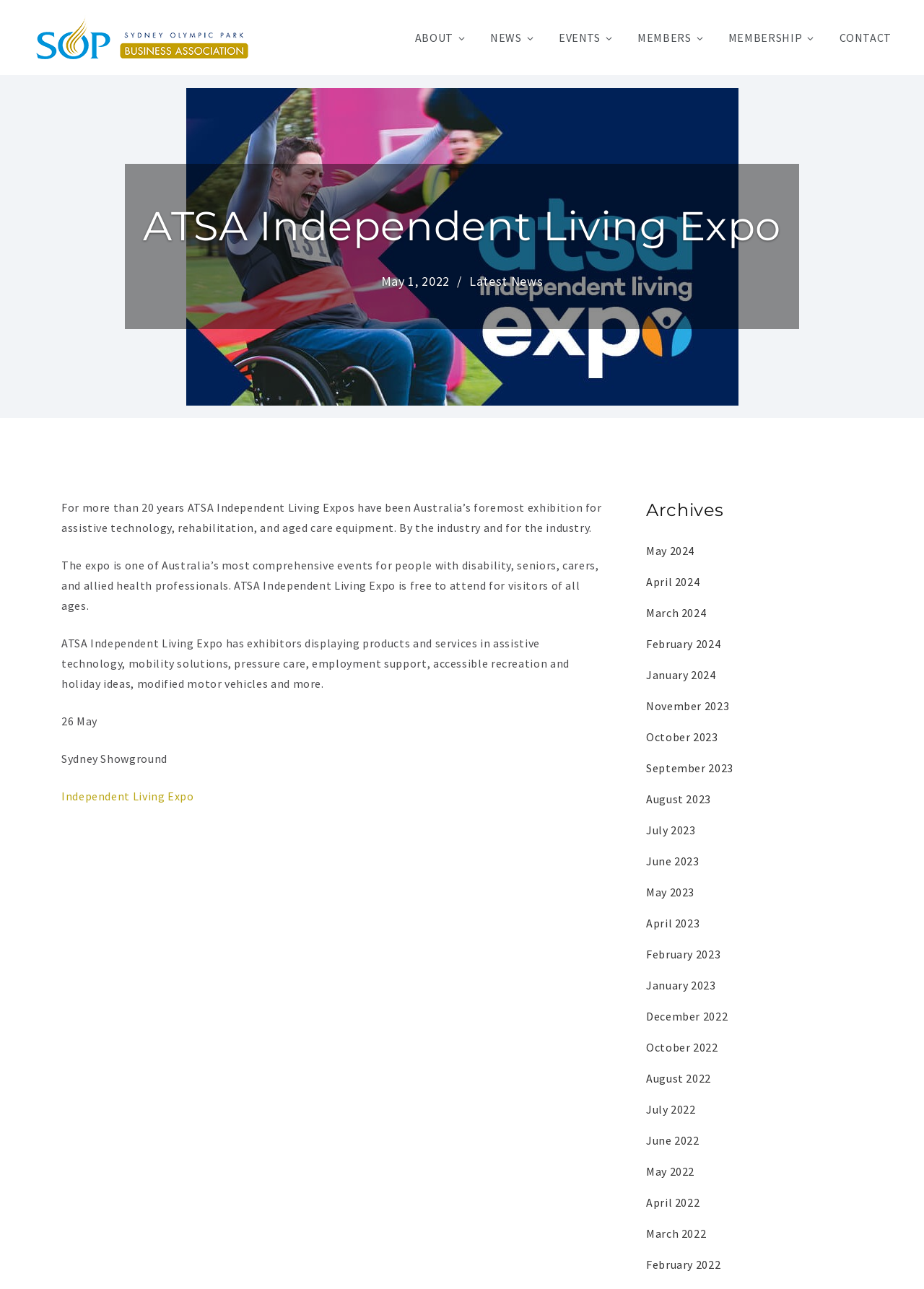Give a detailed account of the webpage's layout and content.

The webpage is about the ATSA Independent Living Expo, an event focused on assistive technology, rehabilitation, and aged care equipment. At the top, there is a logo and a link to the Sydney Olympic Park Business Association. Below this, there is a navigation menu with links to different sections of the website, including "ABOUT", "NEWS", "EVENTS", "MEMBERS", "MEMBERSHIP", and "CONTACT".

The main content of the page is divided into two sections. On the left, there is a large heading that reads "ATSA Independent Living Expo" and a brief description of the event, which is free to attend and features exhibitors displaying products and services related to assistive technology, mobility solutions, and more. Below this, there are details about the event, including the date "26 May" and the location "Sydney Showground".

On the right, there is a section titled "Archives" with links to news articles from different months, ranging from May 2022 to May 2024. There are also links to "Latest News" and "Independent Living Expo" in this section.

Overall, the webpage provides information about the ATSA Independent Living Expo, including its purpose, details, and related news articles.